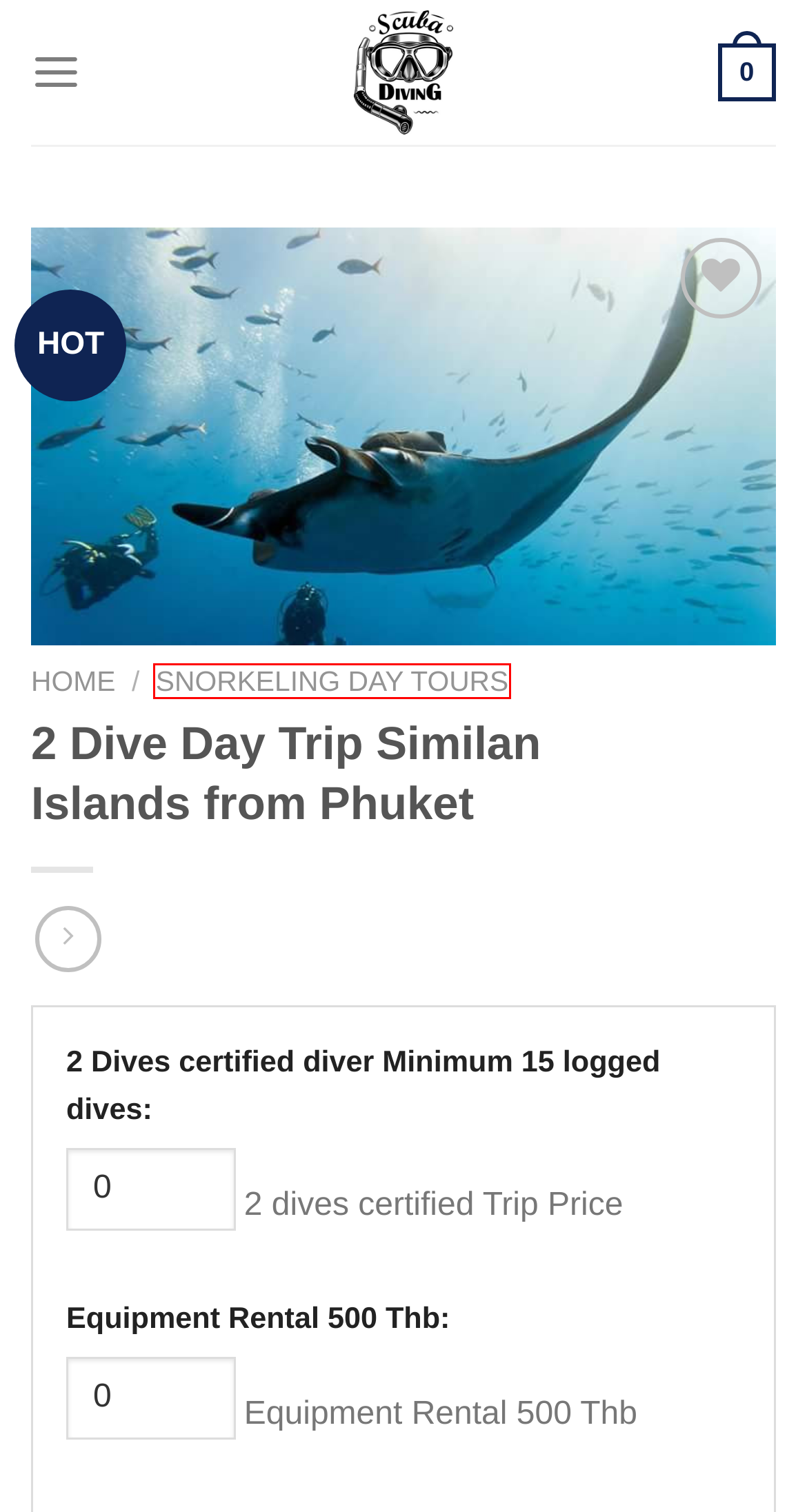Please examine the screenshot provided, which contains a red bounding box around a UI element. Select the webpage description that most accurately describes the new page displayed after clicking the highlighted element. Here are the candidates:
A. Cart - SIMILAN.tours
B. VK | 登录
C. honeymoon bay Archives - SIMILAN.tours
D. Melki.Biz - Web Design & SEO in Phuket - WordPress Specialists
E. Similan islands day trips by speedboat | Phuket Snorkeling
F. similan island Archives - SIMILAN.tours
G. Snorkeling Day Tours Archives - SIMILAN.tours
H. Similan Liveaboards Scuba Diving from Phuket Thailand

G